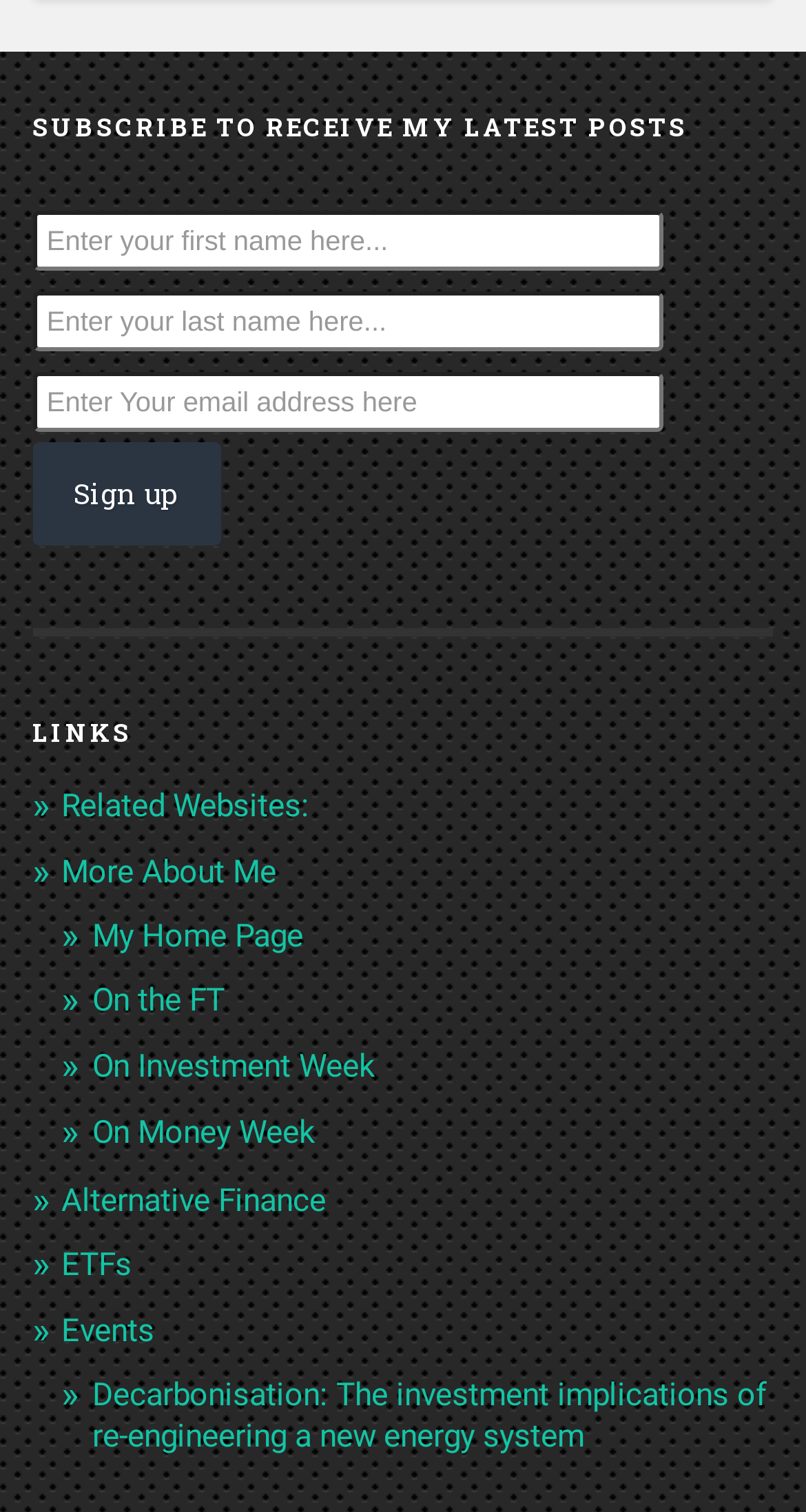Given the webpage screenshot, identify the bounding box of the UI element that matches this description: "Get a Quote".

None